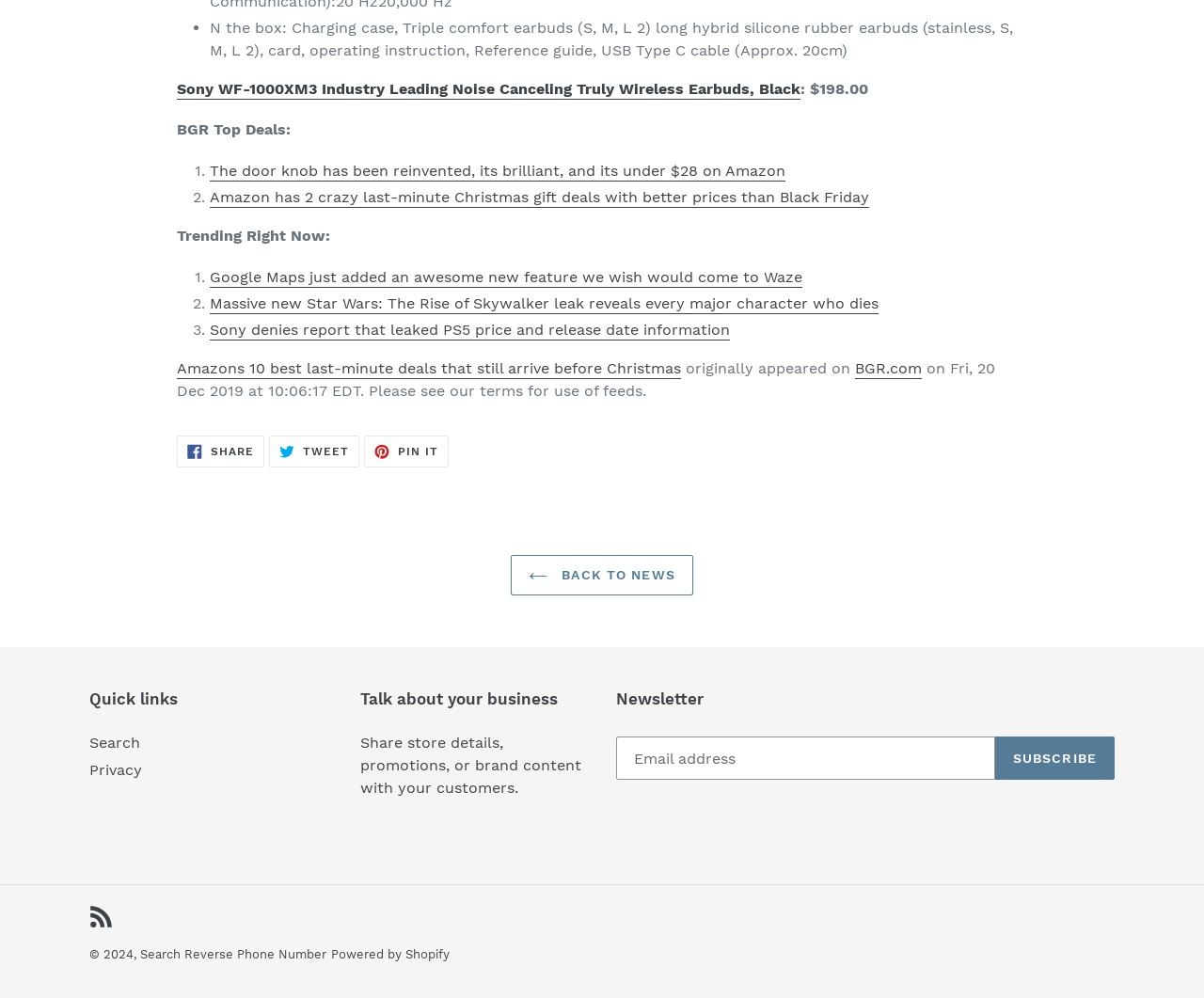Indicate the bounding box coordinates of the element that needs to be clicked to satisfy the following instruction: "Read the trending news". The coordinates should be four float numbers between 0 and 1, i.e., [left, top, right, bottom].

[0.147, 0.228, 0.274, 0.245]